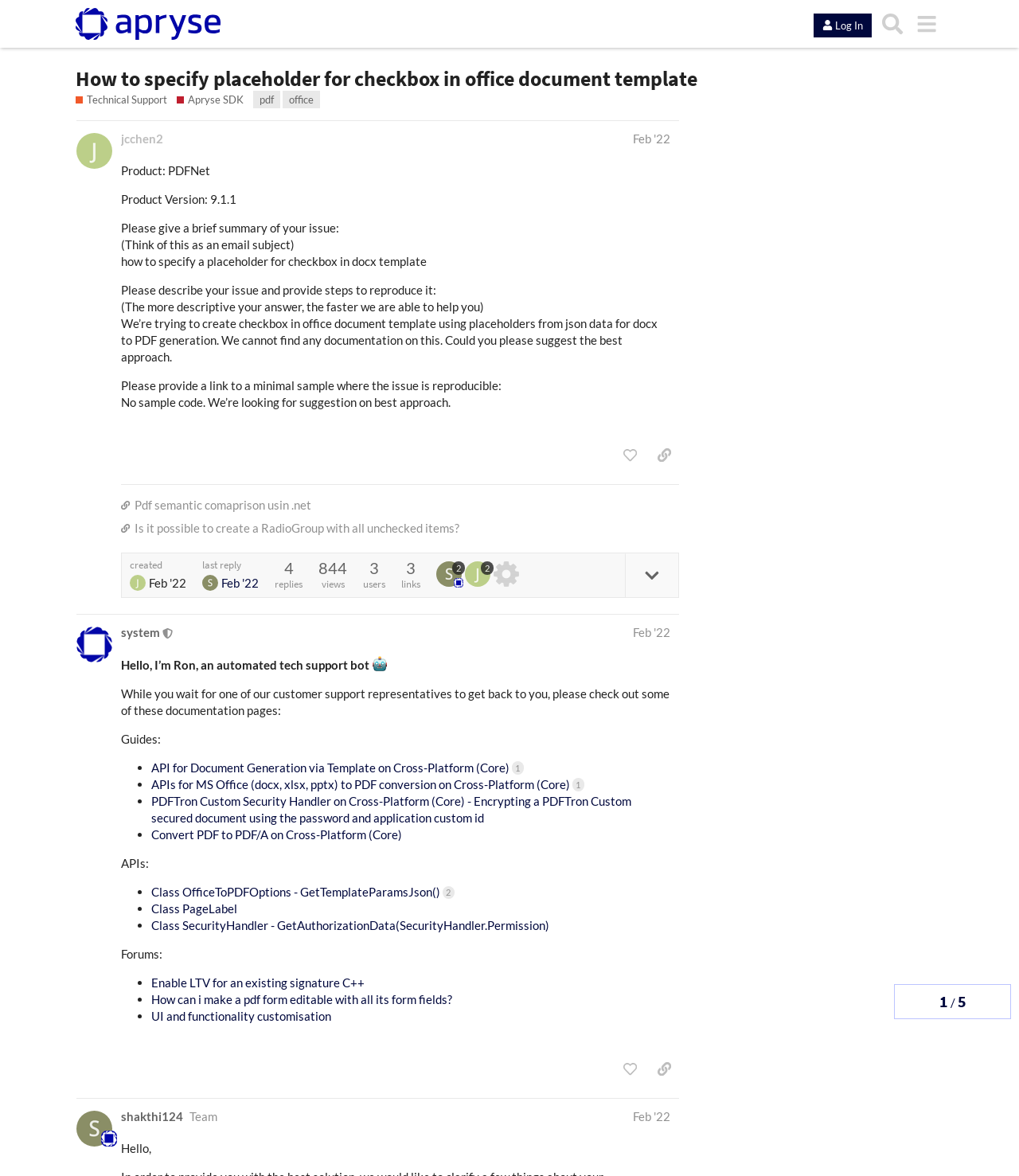Give a detailed account of the webpage, highlighting key information.

This webpage is a technical support forum post from the Apryse Community. At the top, there is a header section with a link to the Apryse Community and a login button. Below that, there is a heading that displays the title of the post, "How to specify placeholder for checkbox in office document template". 

On the left side, there are links to related categories, including "Technical Support" and "Apryse SDK", with brief descriptions. There are also tags listed, including "pdf" and "office". 

The main content of the post is divided into two sections. The first section is from the user "jcchen2" who is asking for help with creating a checkbox in an office document template using placeholders from JSON data. They provide some details about their issue and ask for suggestions on the best approach.

The second section is a response from a moderator, "system", who introduces themselves as an automated tech support bot. They provide some links to relevant documentation pages, including guides and APIs, that may help the user with their issue.

There are also some buttons and links throughout the page, including "like this post", "share a link to this post", and "expand topic details". Additionally, there are some statistics displayed, such as the number of replies, views, and users.